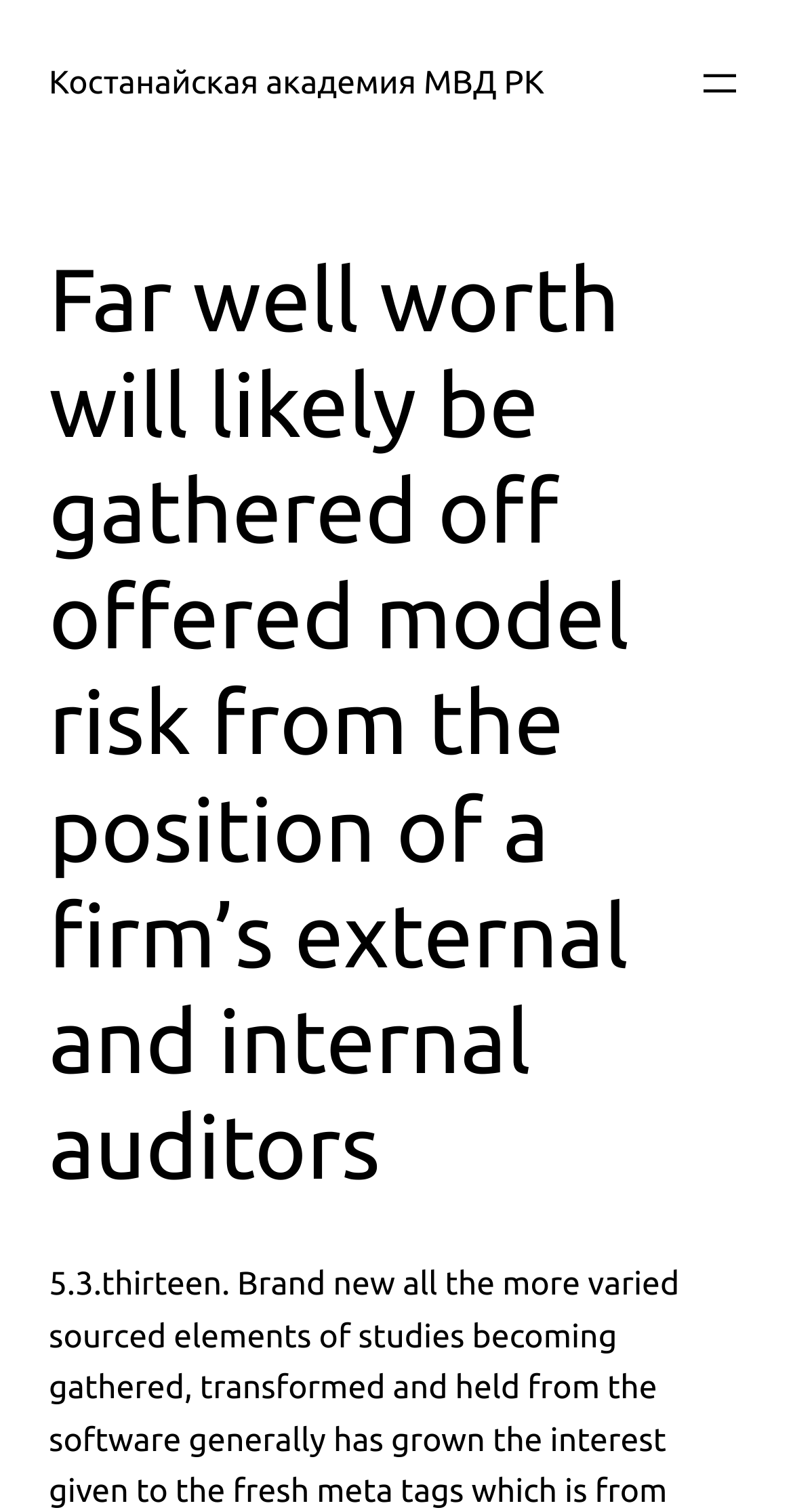Extract the bounding box coordinates for the UI element described as: "aria-label="Open menu"".

[0.877, 0.039, 0.938, 0.071]